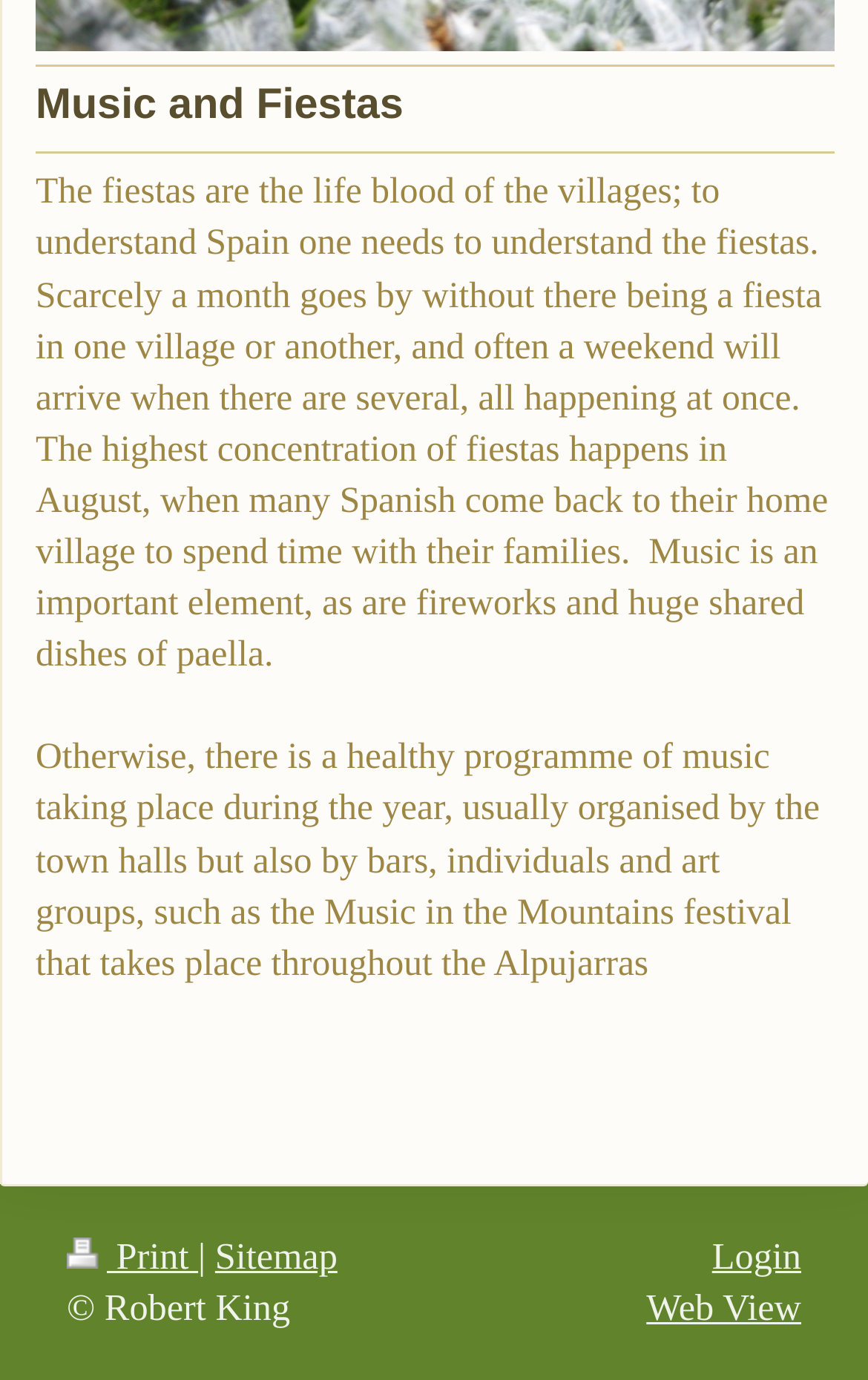Given the description of the UI element: "Web View", predict the bounding box coordinates in the form of [left, top, right, bottom], with each value being a float between 0 and 1.

[0.745, 0.932, 0.923, 0.963]